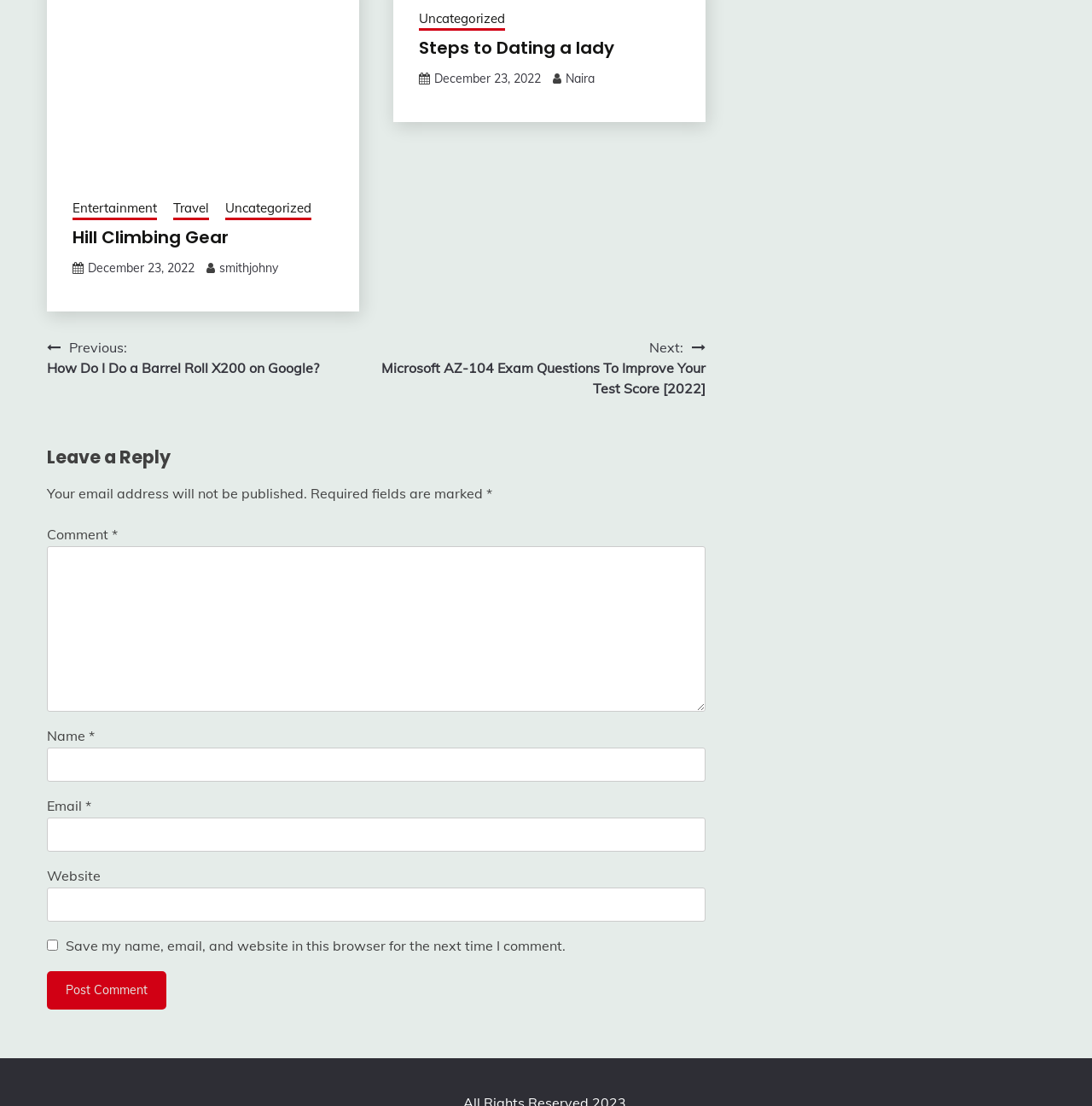Please identify the bounding box coordinates of the region to click in order to complete the given instruction: "Enter a comment". The coordinates should be four float numbers between 0 and 1, i.e., [left, top, right, bottom].

[0.043, 0.494, 0.646, 0.644]